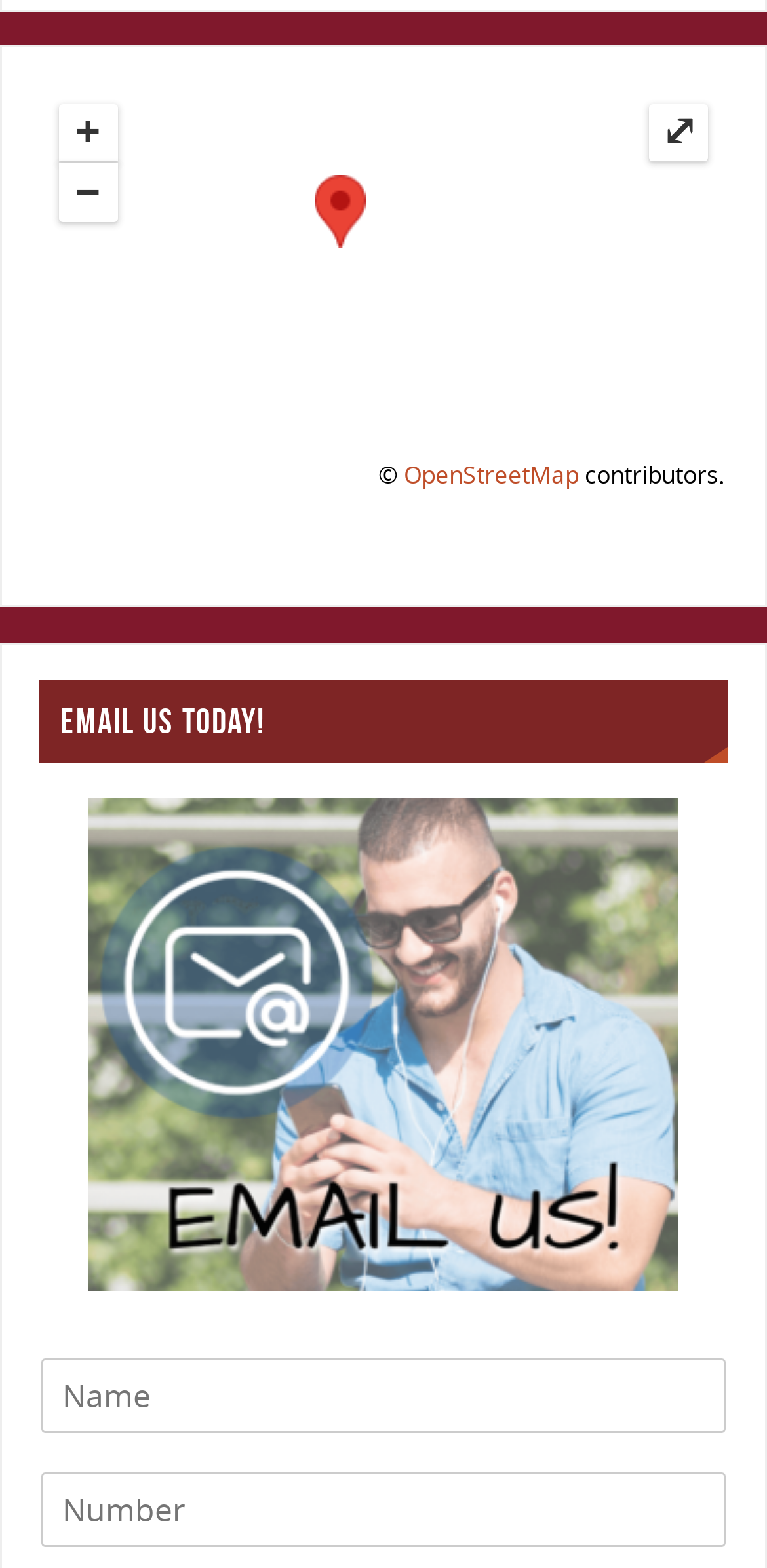What is the copyright symbol?
Using the screenshot, give a one-word or short phrase answer.

©